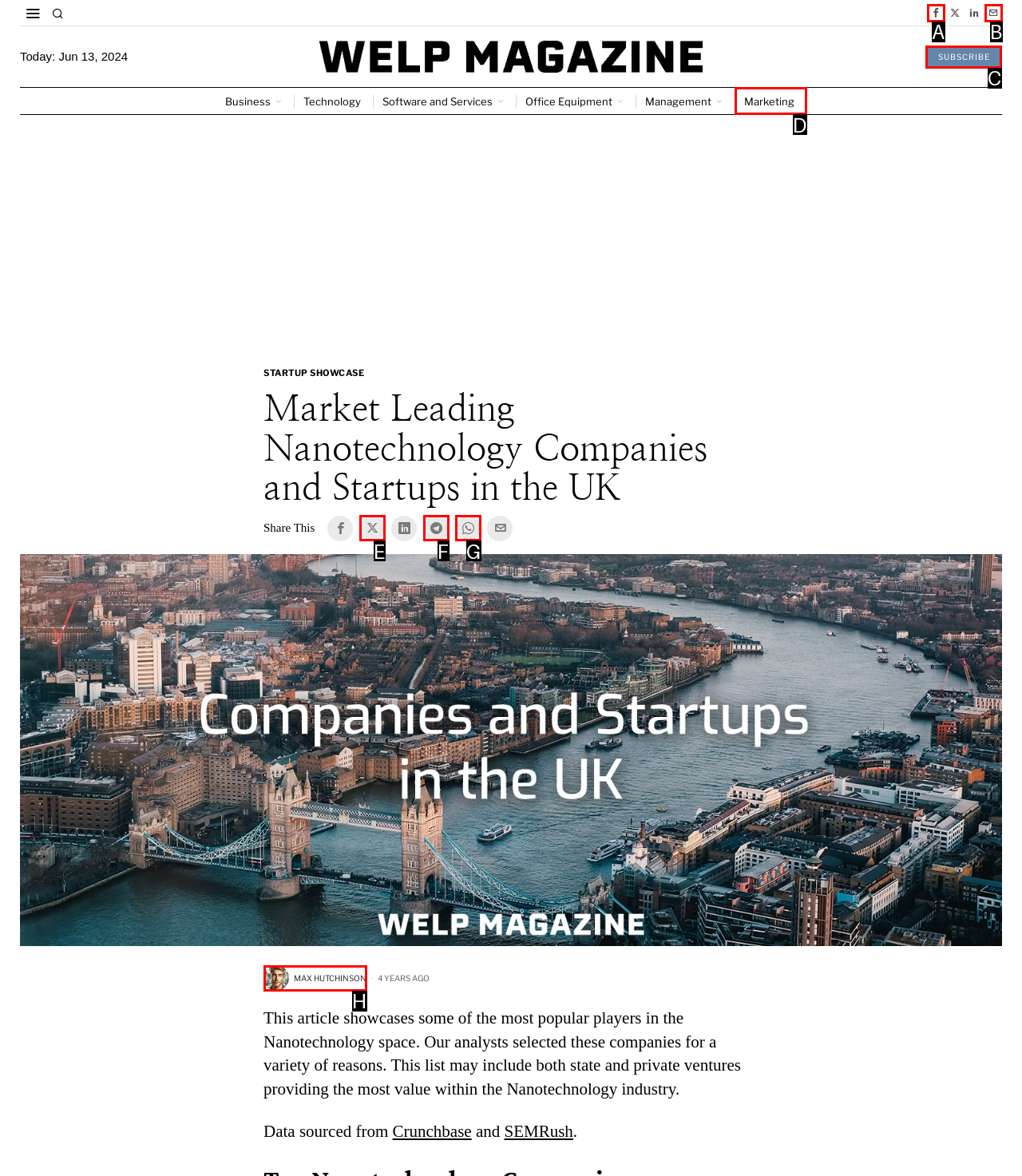To execute the task: Subscribe to the newsletter, which one of the highlighted HTML elements should be clicked? Answer with the option's letter from the choices provided.

C